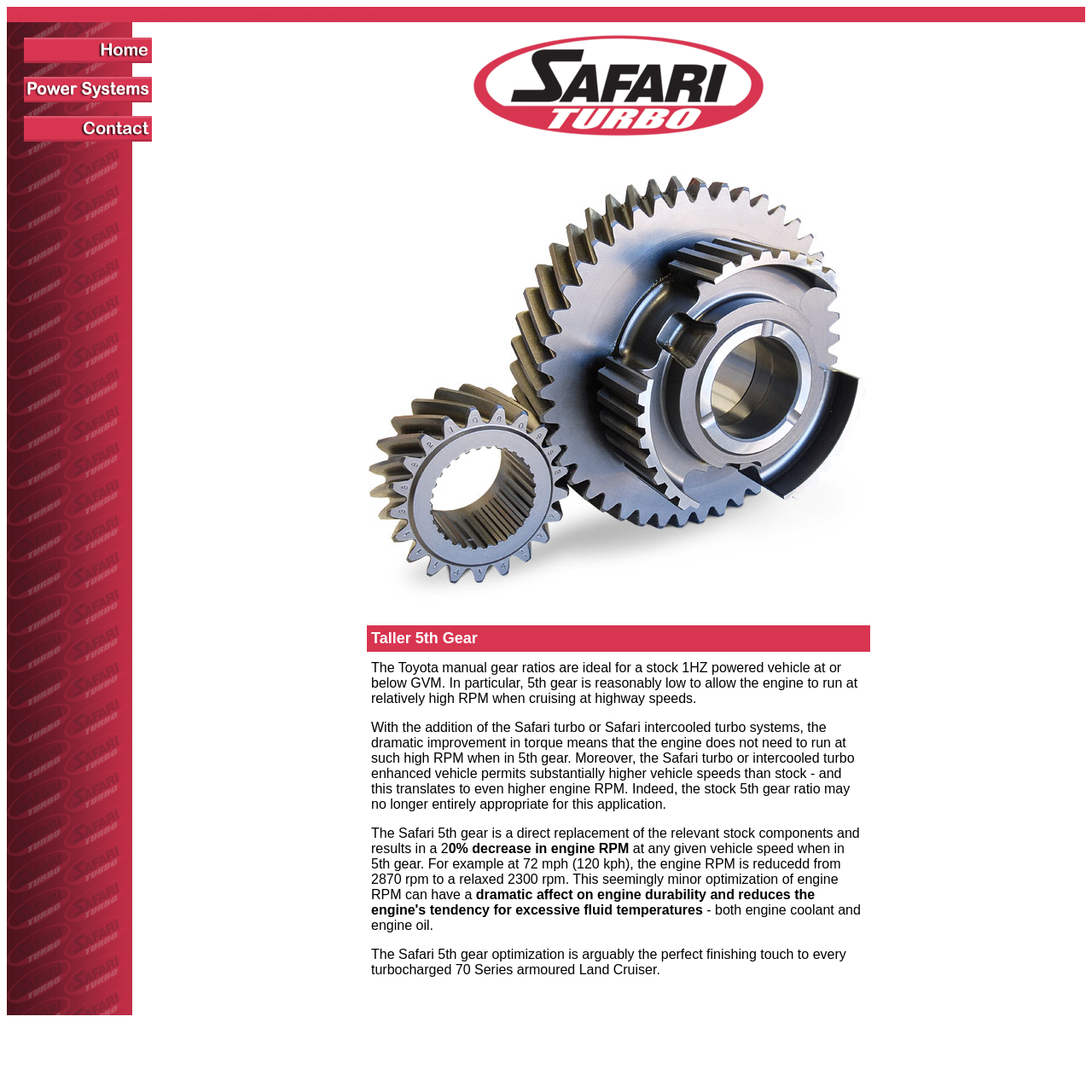Give a short answer using one word or phrase for the question:
What is the benefit of reducing engine RPM?

Improved engine durability